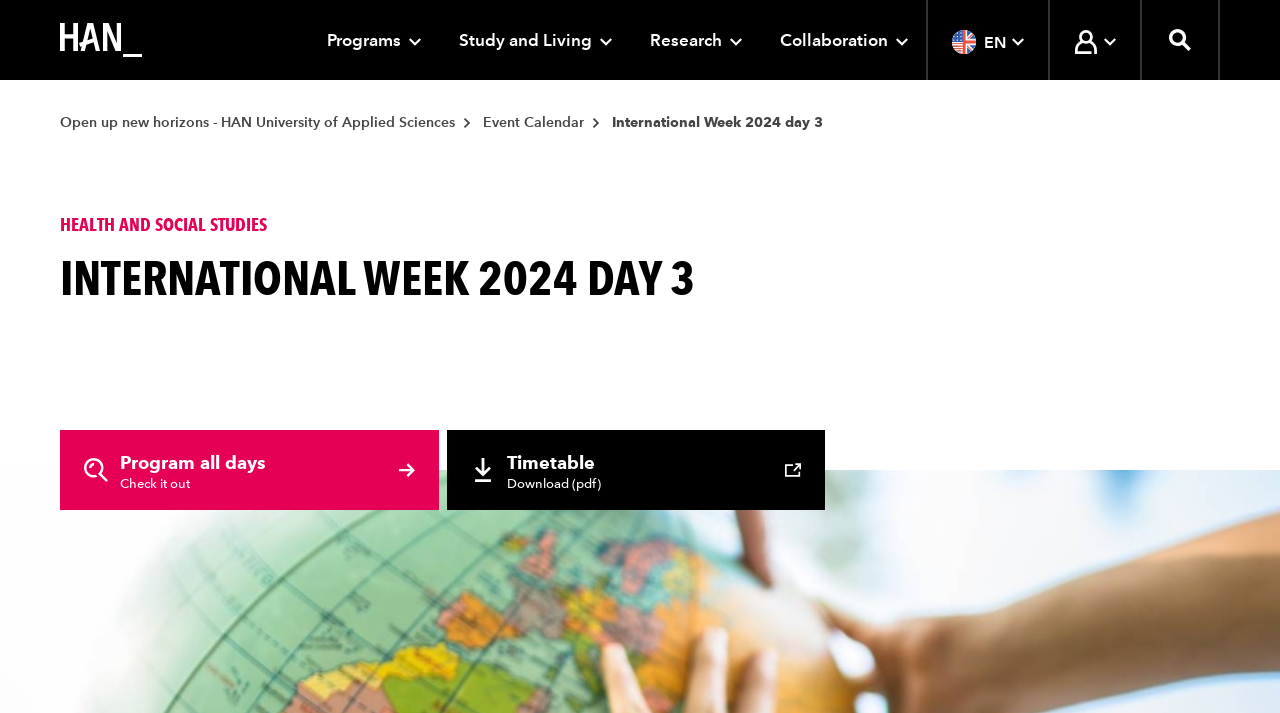Determine the bounding box coordinates for the UI element matching this description: "Study and Living".

[0.343, 0.0, 0.492, 0.112]